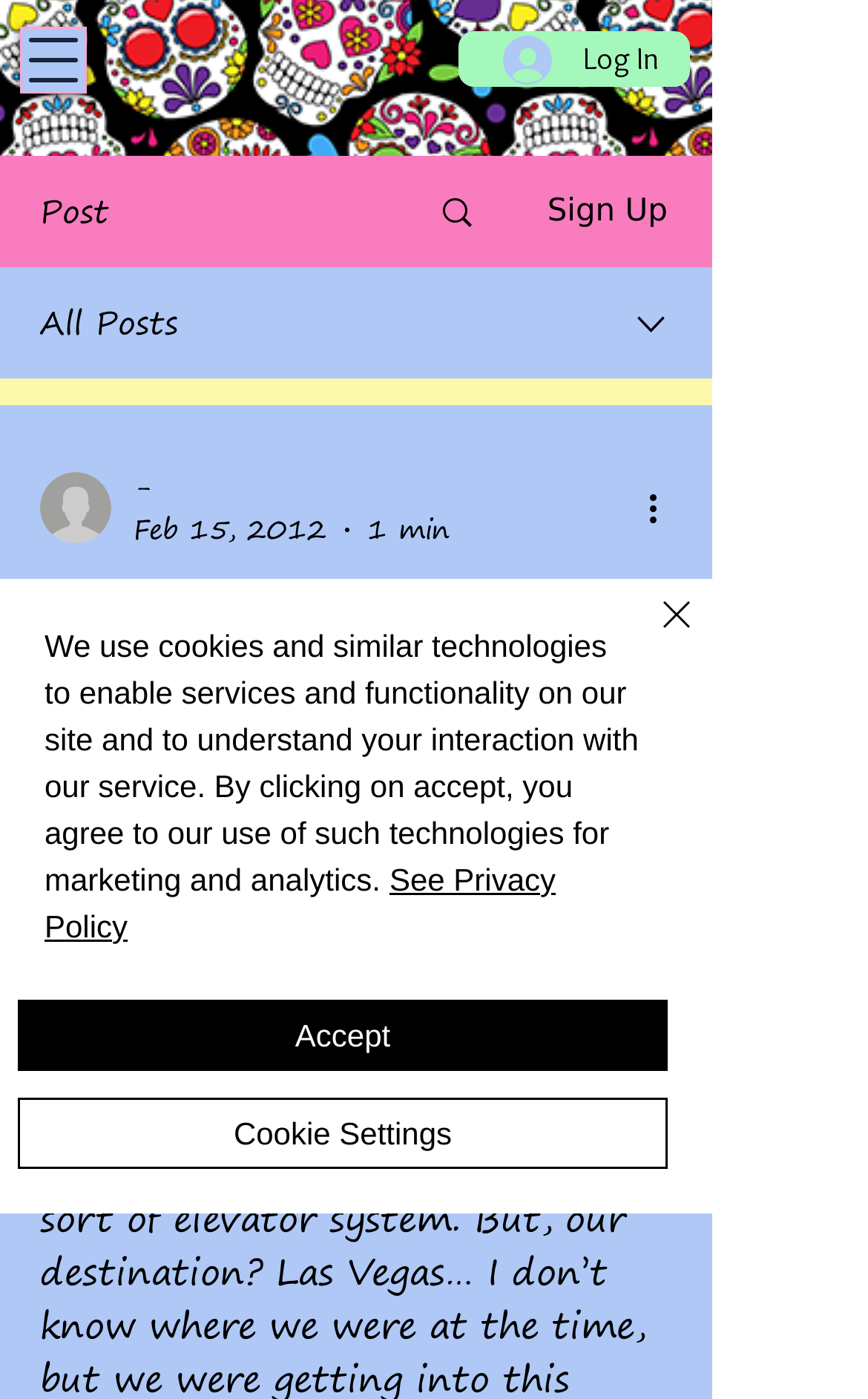Extract the bounding box coordinates for the UI element described as: "Accept".

[0.021, 0.715, 0.769, 0.766]